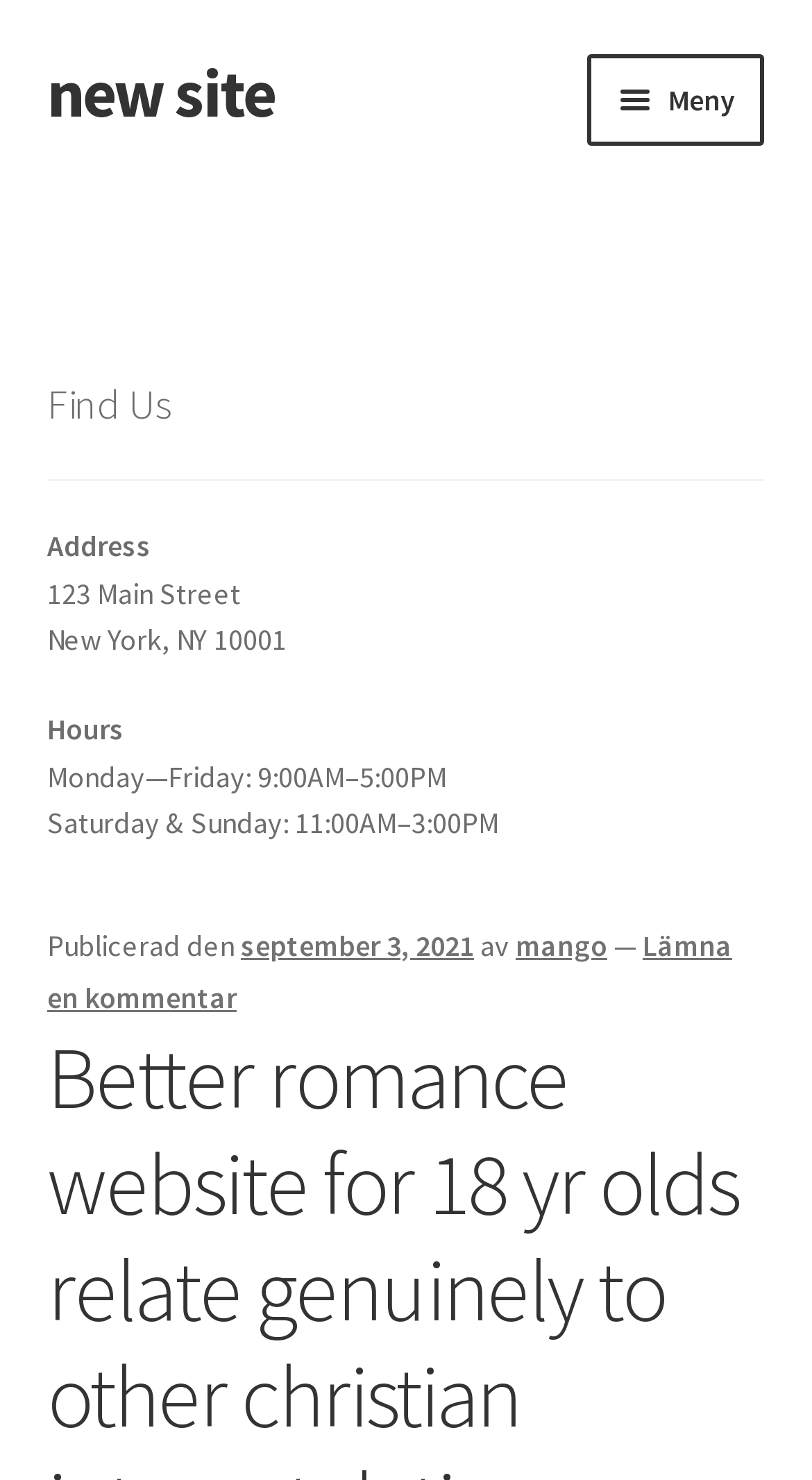How many sections are there in the complementary section?
Utilize the image to construct a detailed and well-explained answer.

I counted the number of sections under the complementary section, which includes 'Find Us', 'Address', 'Hours', 'Publicerad den', 'av', 'mango', and 'Lämna en kommentar'. Therefore, there are 7 sections in the complementary section.